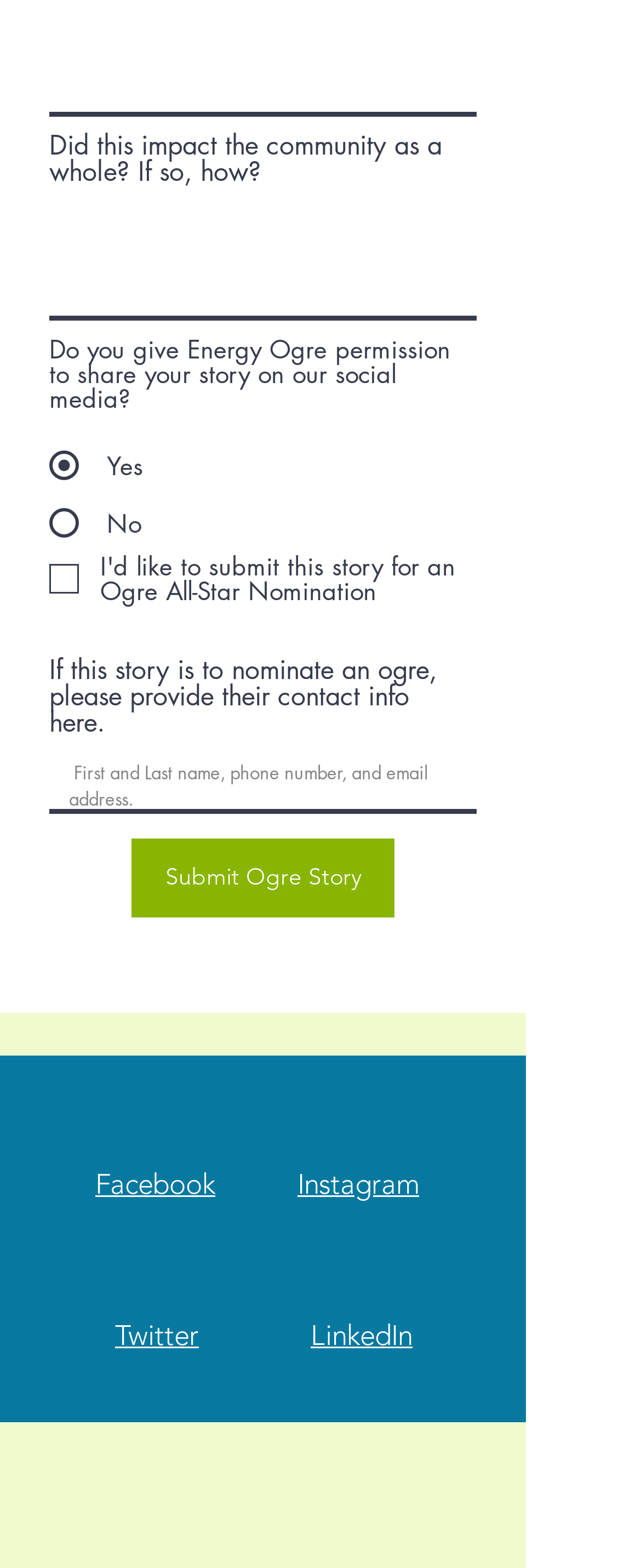Can you find the bounding box coordinates for the element to click on to achieve the instruction: "Check the box to nominate for an Ogre All-Star"?

[0.077, 0.362, 0.11, 0.376]